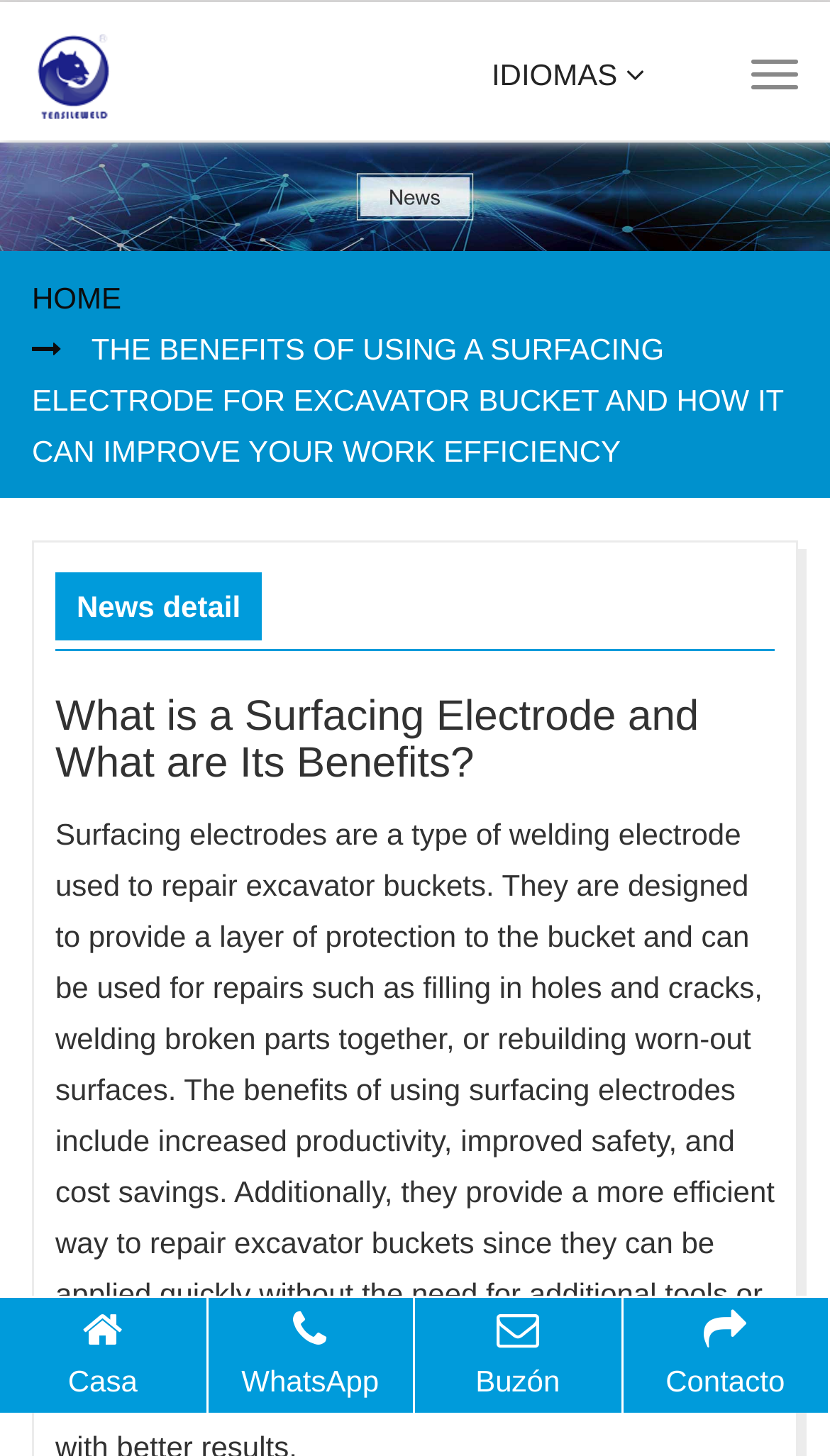Specify the bounding box coordinates of the element's area that should be clicked to execute the given instruction: "View Flange Weight and Dimensions chart". The coordinates should be four float numbers between 0 and 1, i.e., [left, top, right, bottom].

None